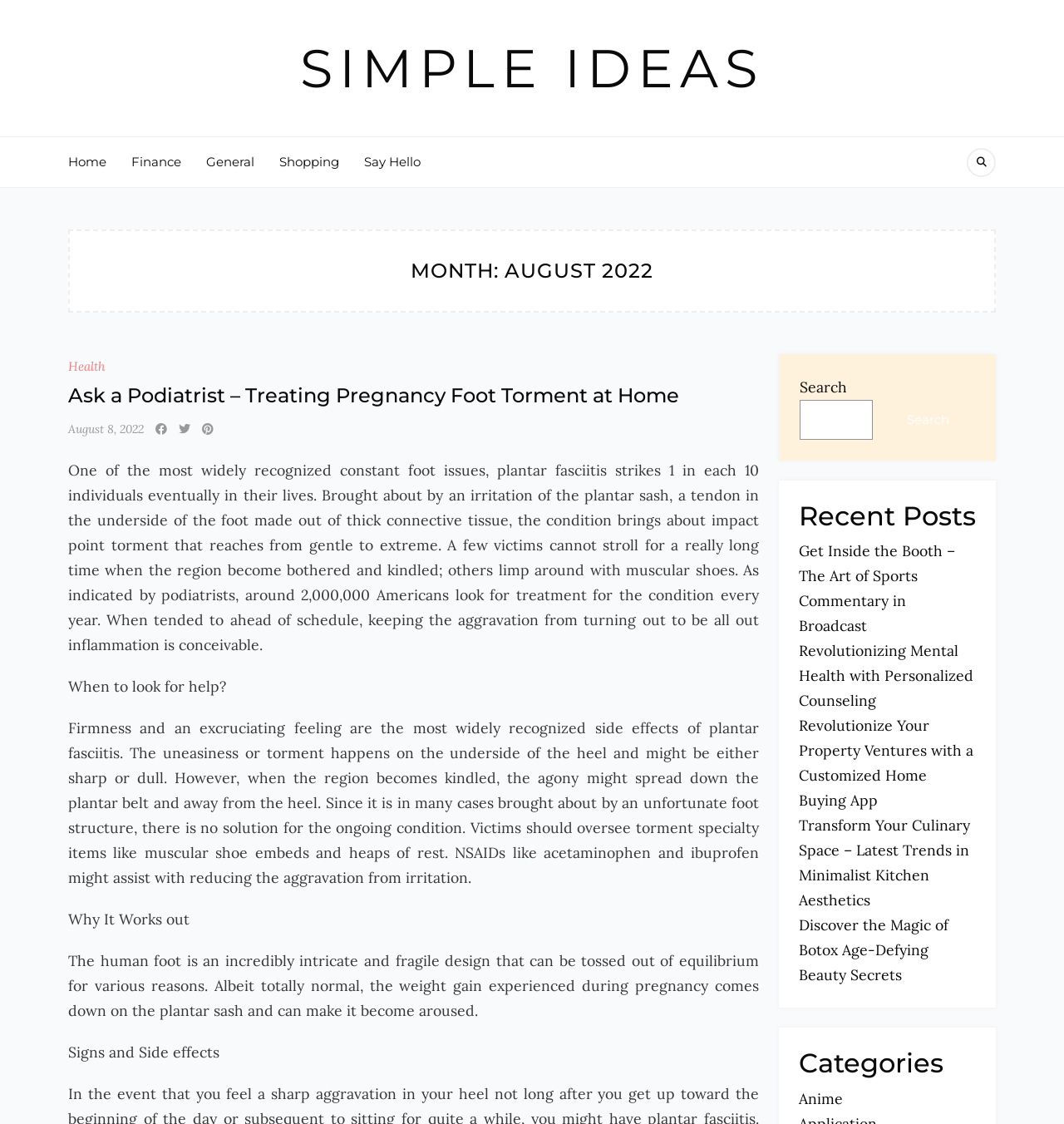How many social media links are present?
Provide a fully detailed and comprehensive answer to the question.

I counted the number of social media links by looking at the icons and their corresponding bounding box coordinates. The icons are '', '', '', and ''. These icons are commonly used to represent social media platforms.